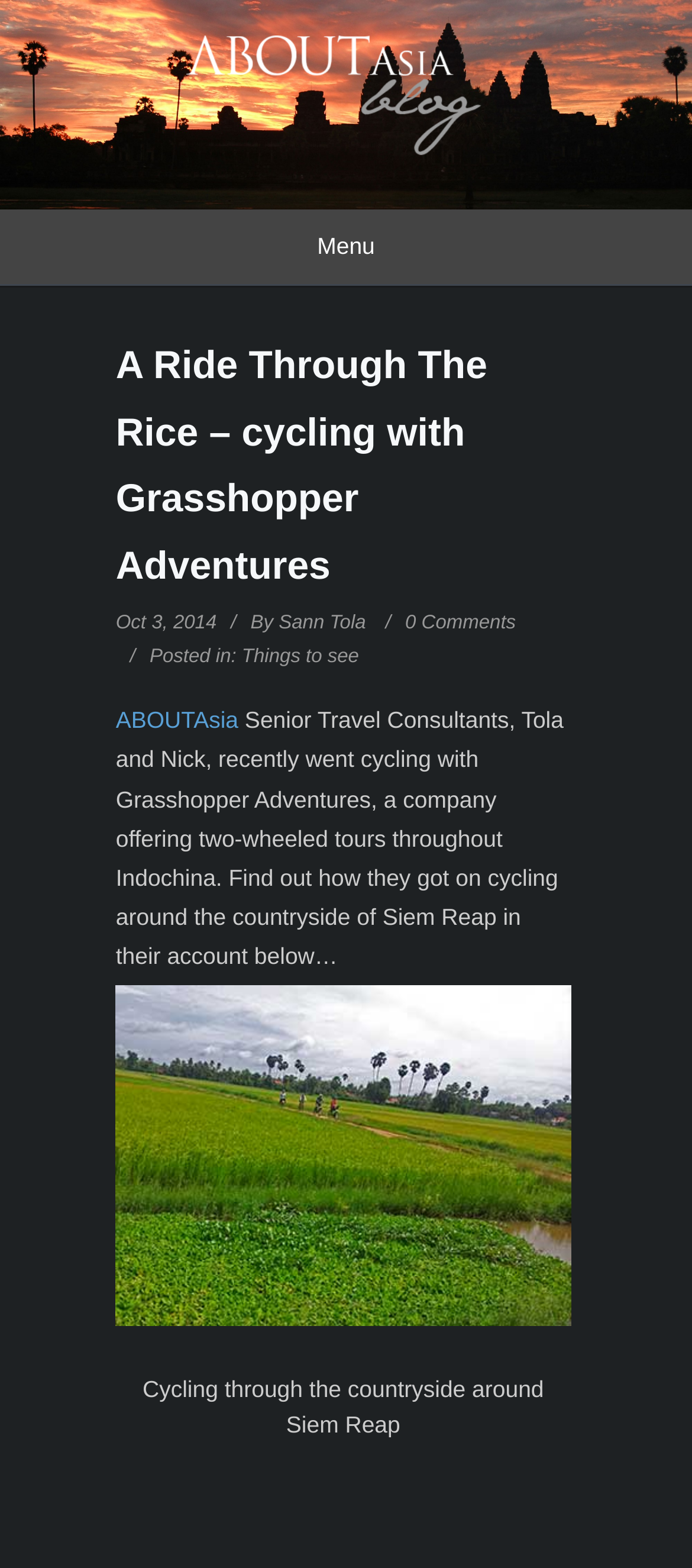From the element description Sann Tola, predict the bounding box coordinates of the UI element. The coordinates must be specified in the format (top-left x, top-left y, bottom-right x, bottom-right y) and should be within the 0 to 1 range.

[0.403, 0.39, 0.529, 0.404]